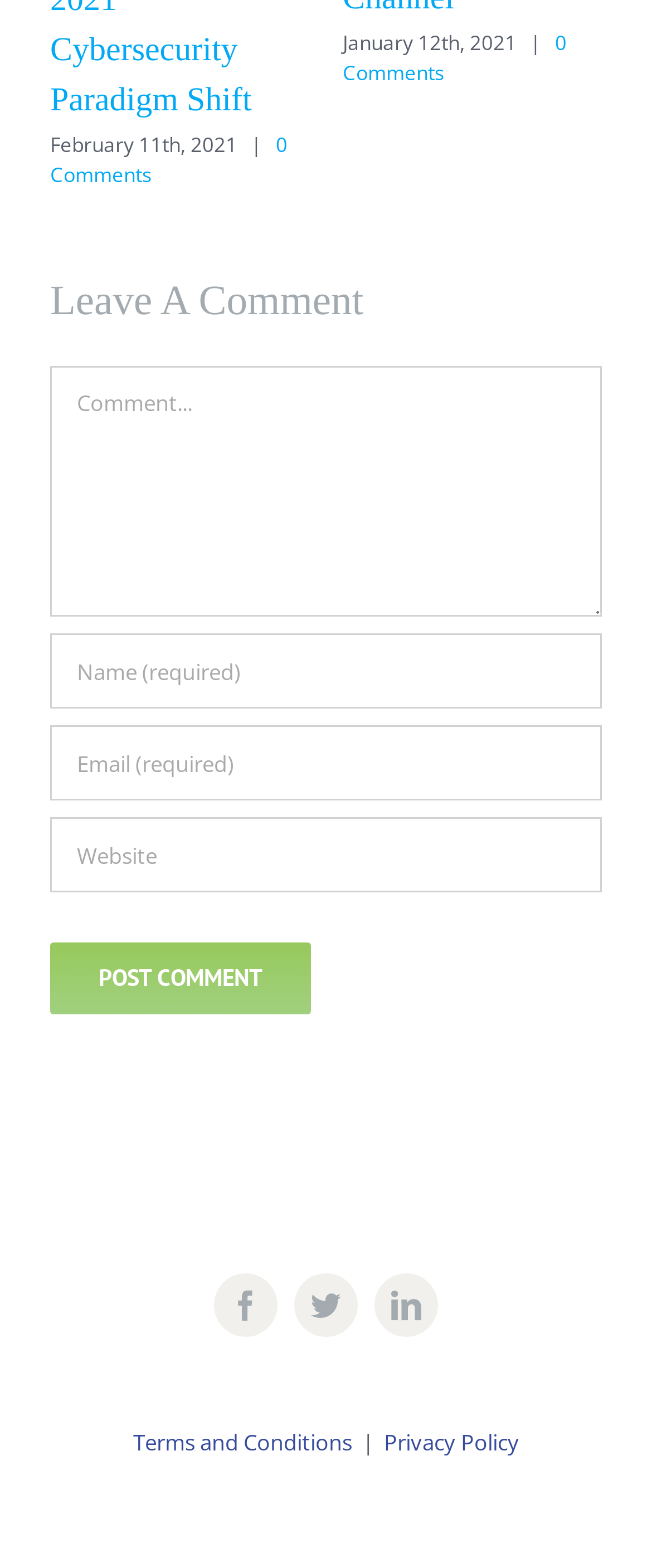Please determine the bounding box coordinates of the element to click on in order to accomplish the following task: "Enter your name". Ensure the coordinates are four float numbers ranging from 0 to 1, i.e., [left, top, right, bottom].

[0.077, 0.404, 0.923, 0.452]